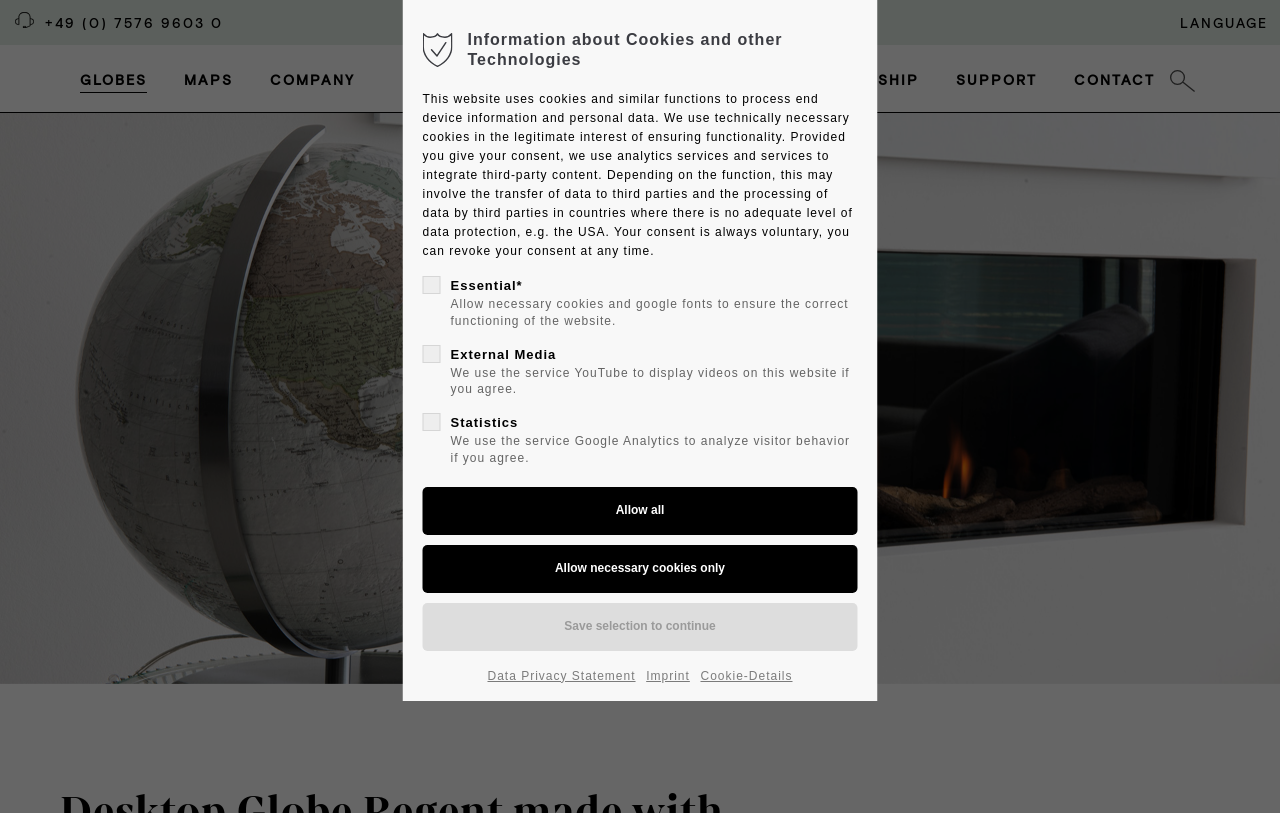How many main navigation links are there?
From the details in the image, answer the question comprehensively.

I counted the number of main navigation links by looking at the link elements with text 'GLOBES', 'MAPS', 'COMPANY', 'CRAFTSMANSHIP', 'SUPPORT', 'CONTACT', and found that there are 7 links in total.